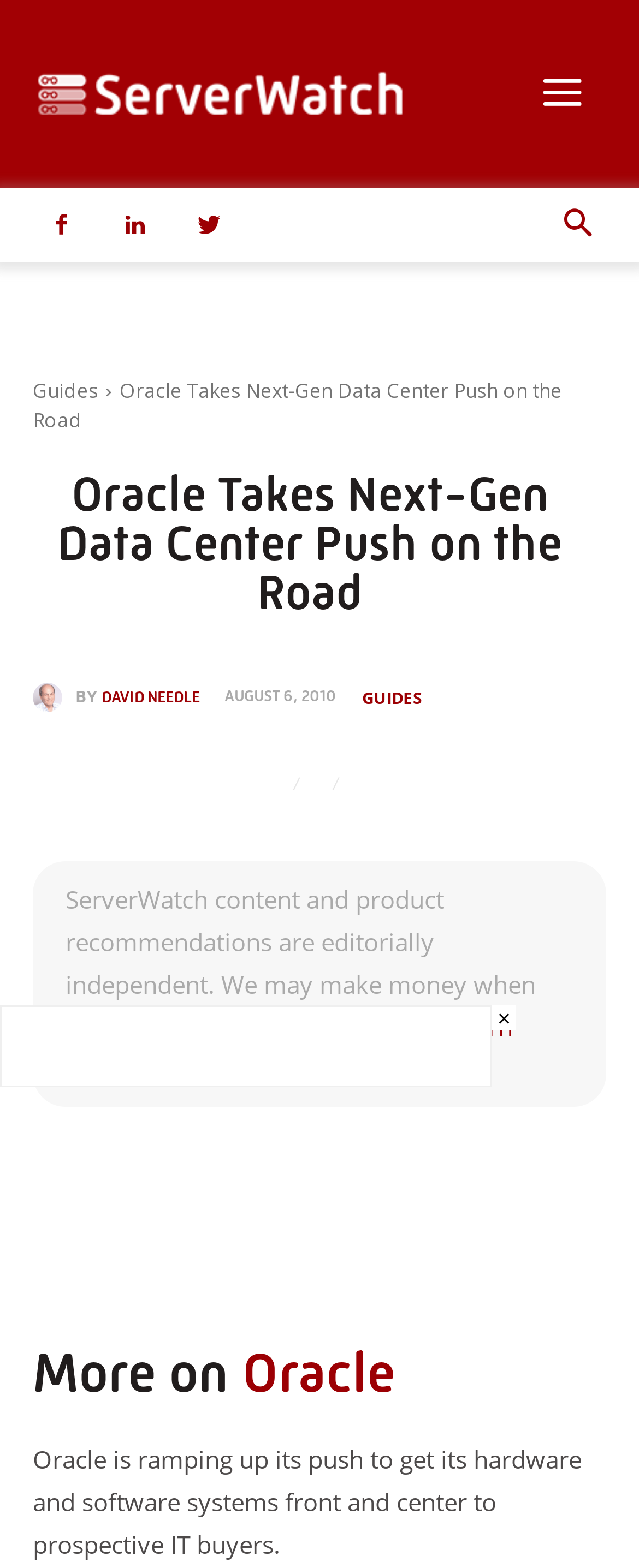Could you indicate the bounding box coordinates of the region to click in order to complete this instruction: "Read more on Oracle".

[0.379, 0.855, 0.618, 0.896]